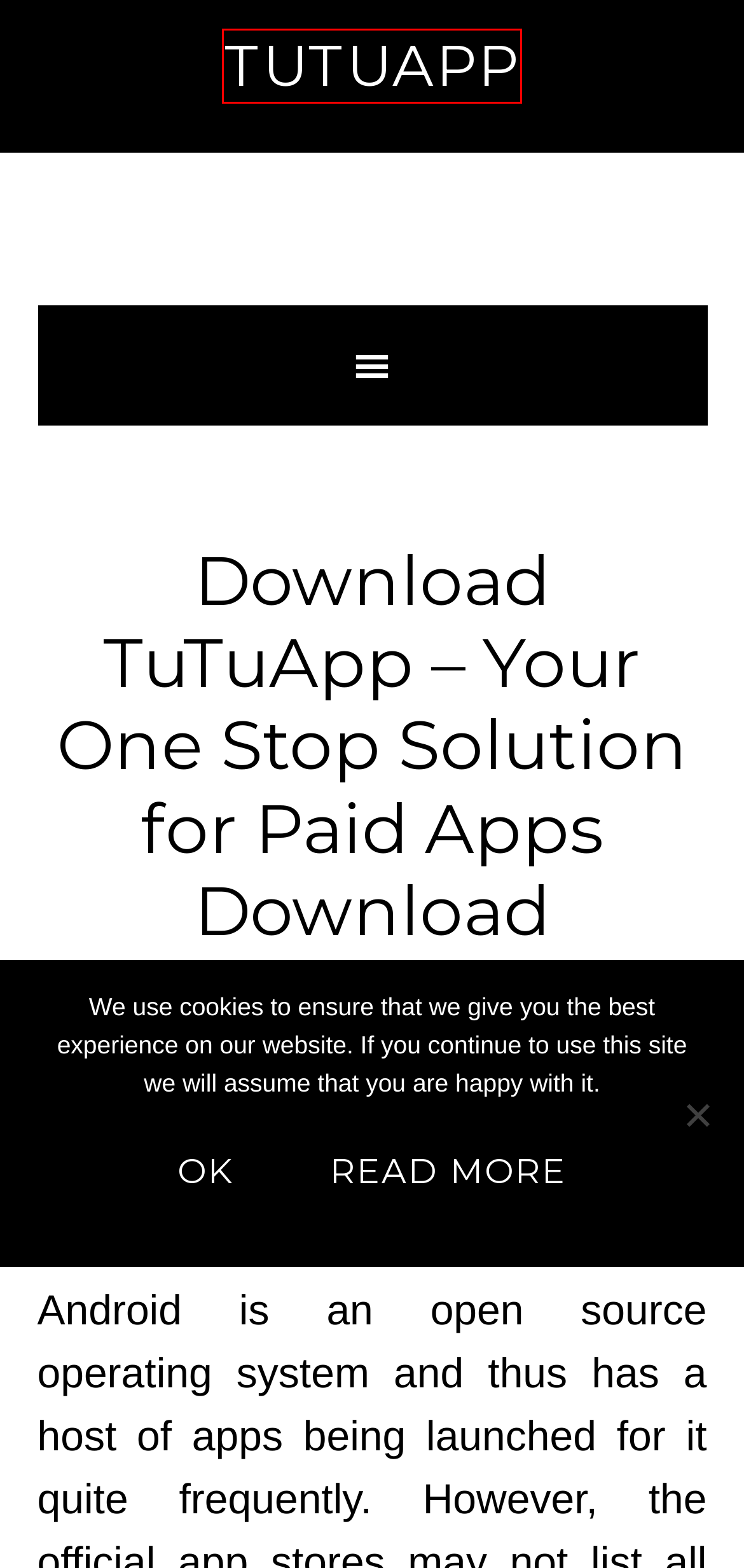You are presented with a screenshot of a webpage with a red bounding box. Select the webpage description that most closely matches the new webpage after clicking the element inside the red bounding box. The options are:
A. Privacy Policy
B. Timmappa Kamat, Author at TuTuApp
C. TuTuApp For iOS 11 - How To Download using Easy Steps
D. Download TuTuApp - Your One Stop Solution for Paid Apps Download
E. Download Apps for Free Using TuTuApp in the easy ways
F. WordPress Themes by StudioPress
G. TuTuApp APK Download for Android & iOS [#Latest Version] #TuTuApp
H. TuTuApp for iOS Download Archives - TuTuApp

G